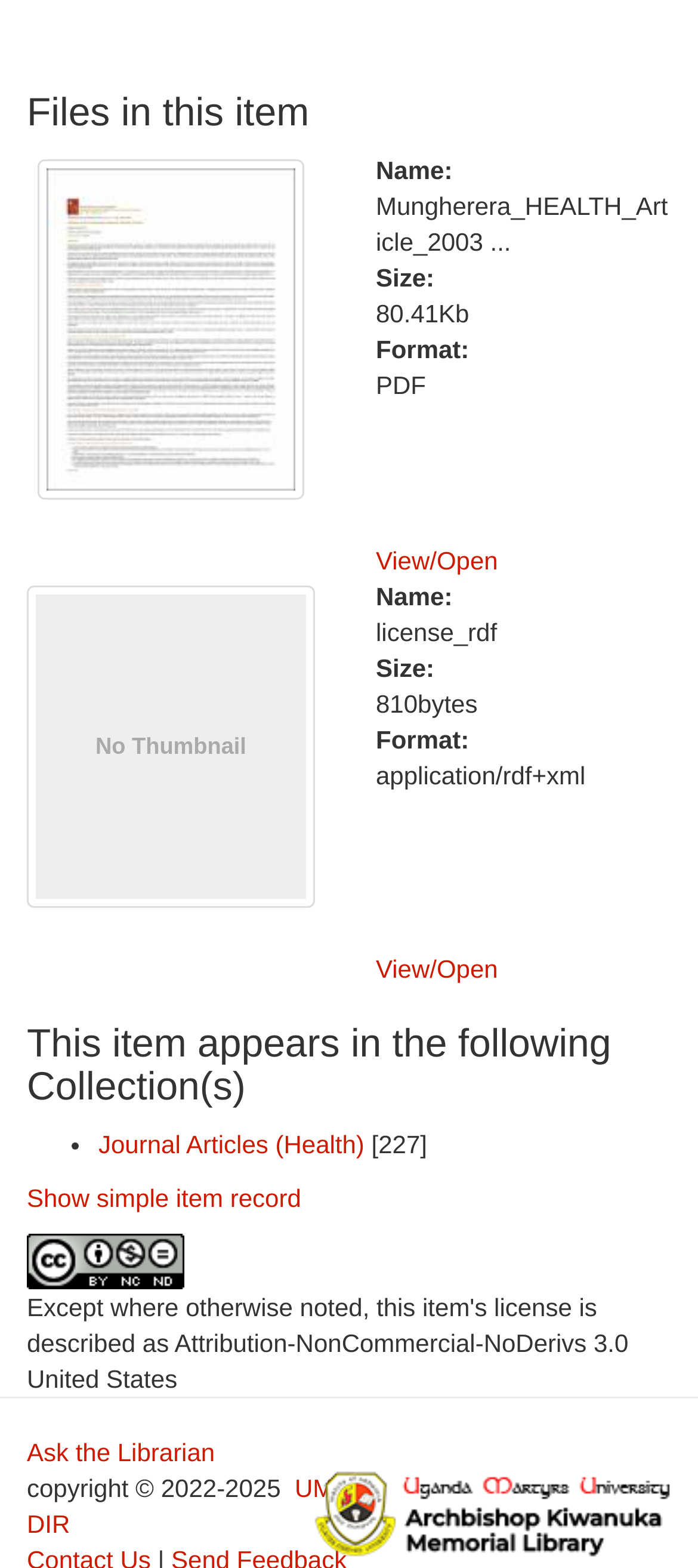Respond to the question below with a concise word or phrase:
How many files are listed on this page?

2